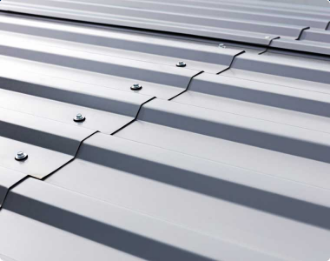What is a feature of the metallic surface of Classic Rib roofing? Analyze the screenshot and reply with just one word or a short phrase.

Defined ridges and valleys